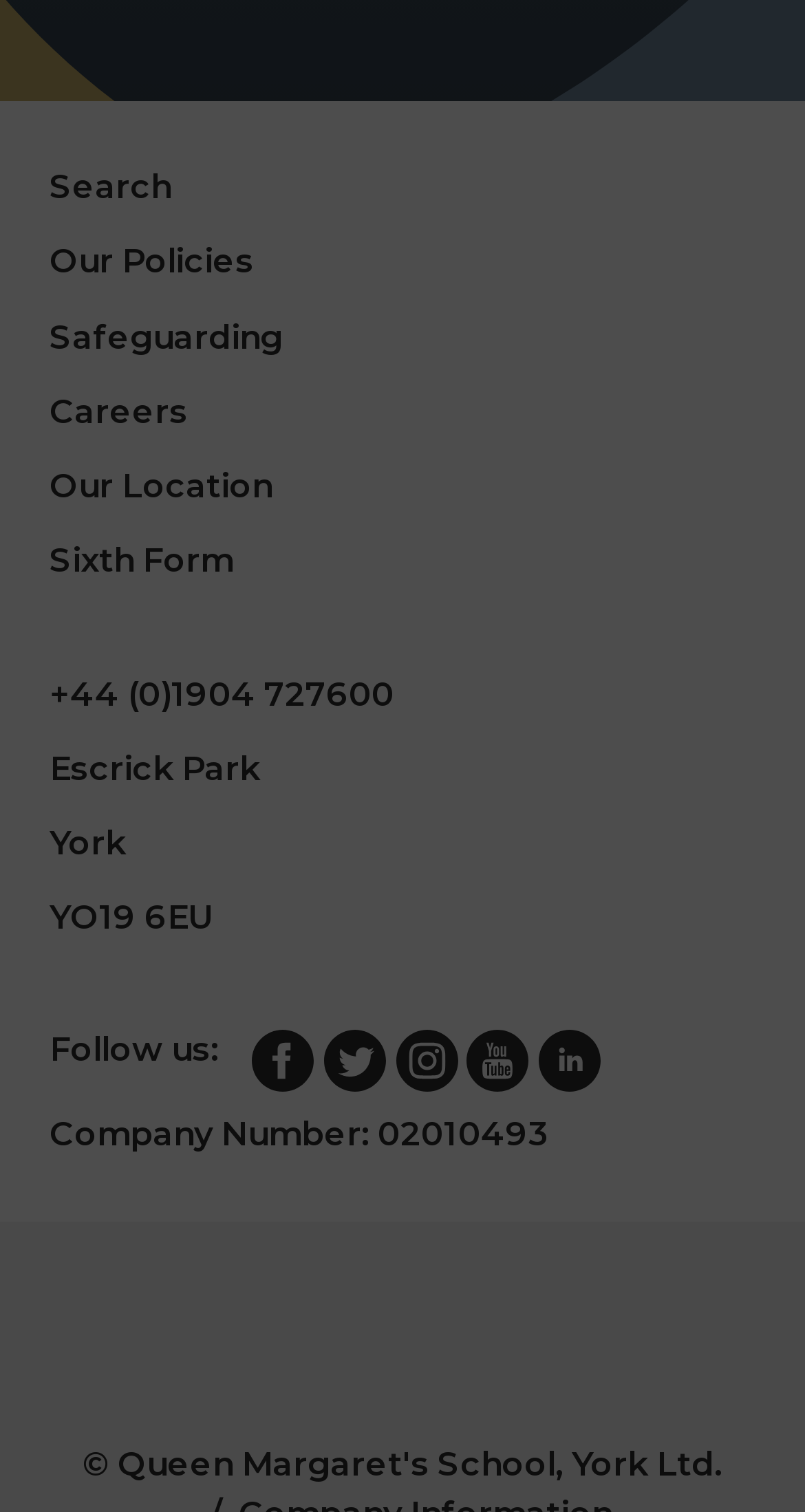Identify the bounding box of the HTML element described as: "+44 (0)1904 727600".

[0.062, 0.443, 0.49, 0.476]